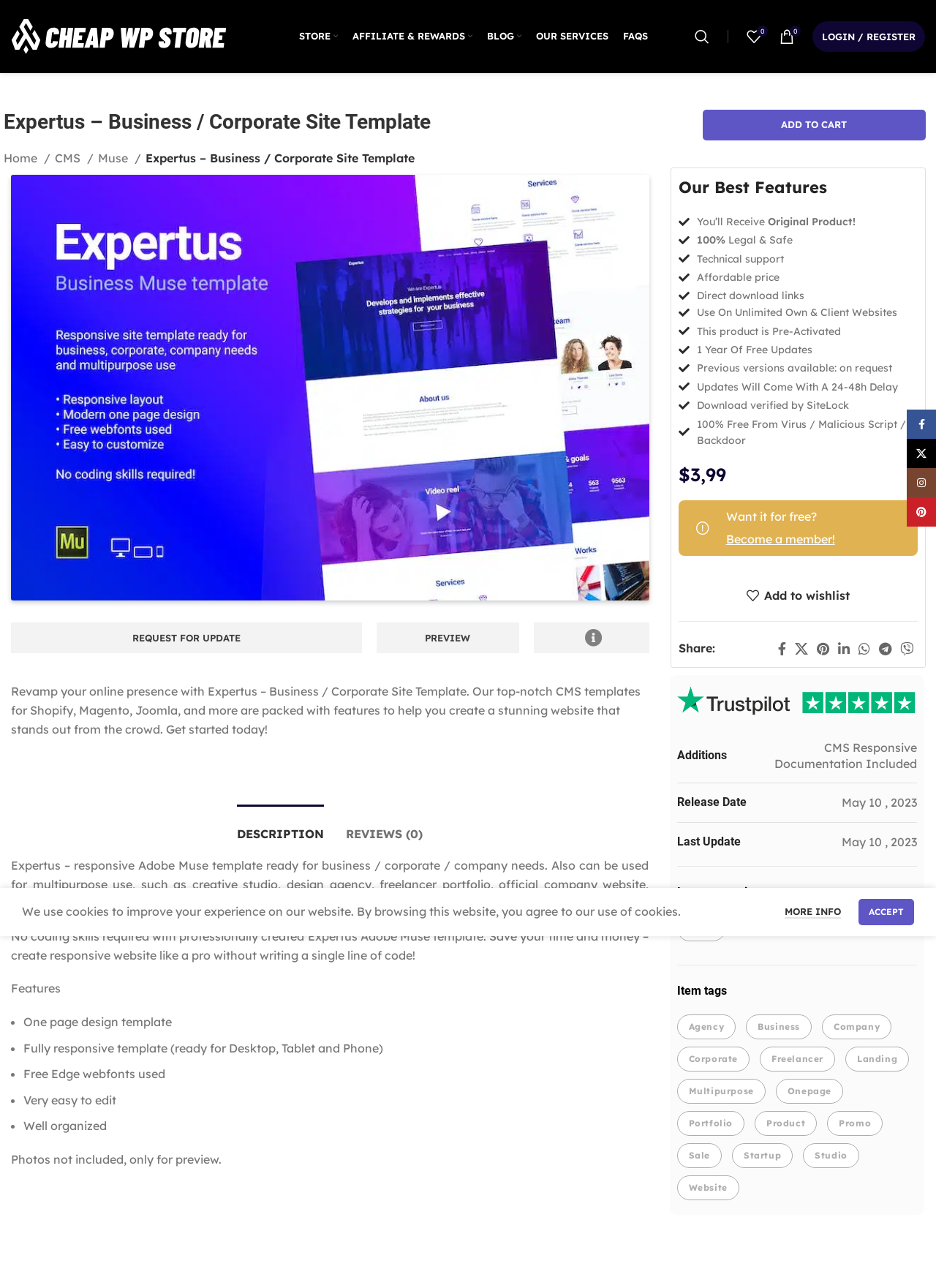Identify the bounding box coordinates for the UI element described as follows: "portfolio". Ensure the coordinates are four float numbers between 0 and 1, formatted as [left, top, right, bottom].

[0.723, 0.863, 0.795, 0.882]